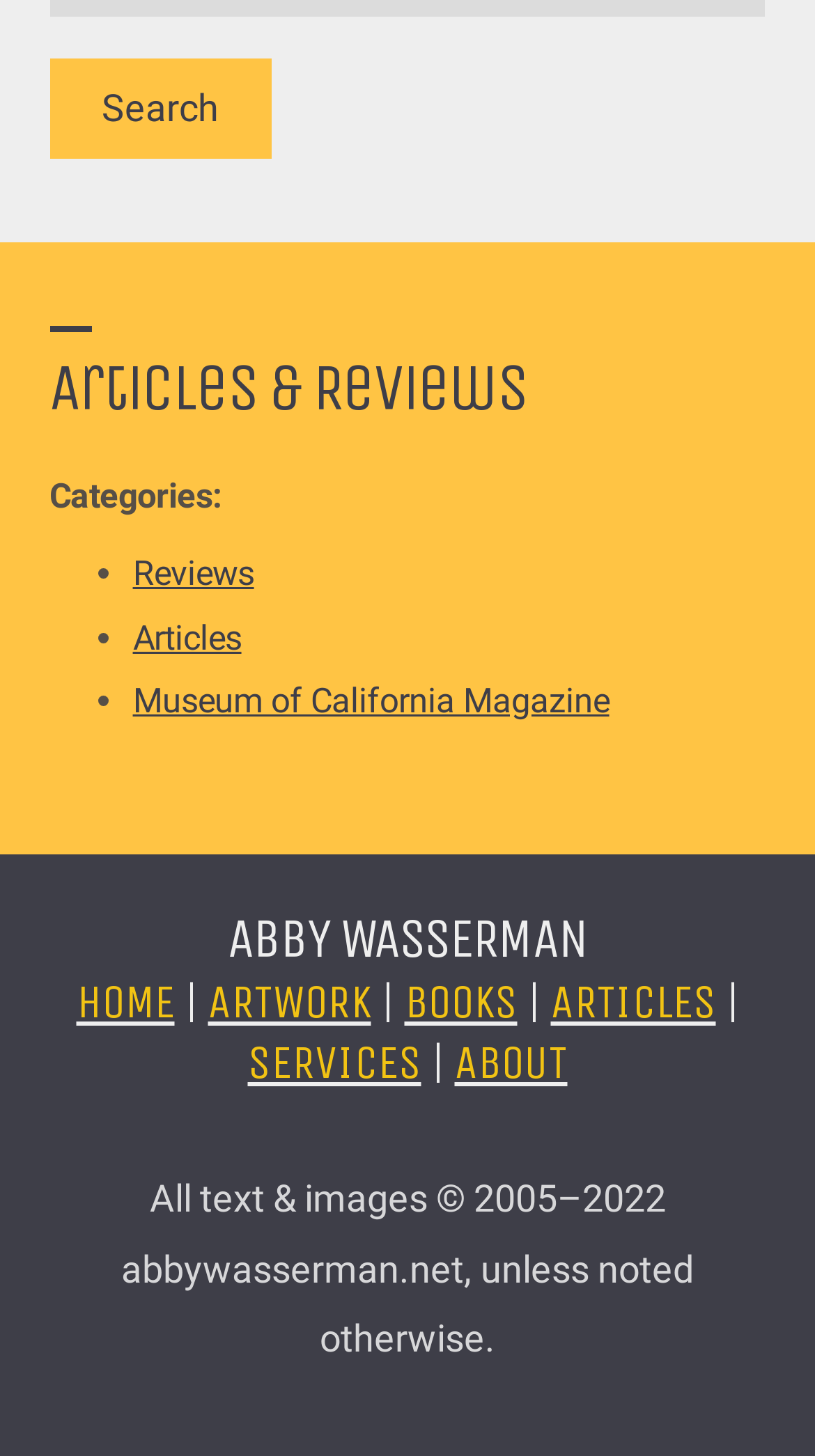Please answer the following question using a single word or phrase: 
What is the copyright information on the webpage?

All text & images © 2005–2022 abbywasserman.net